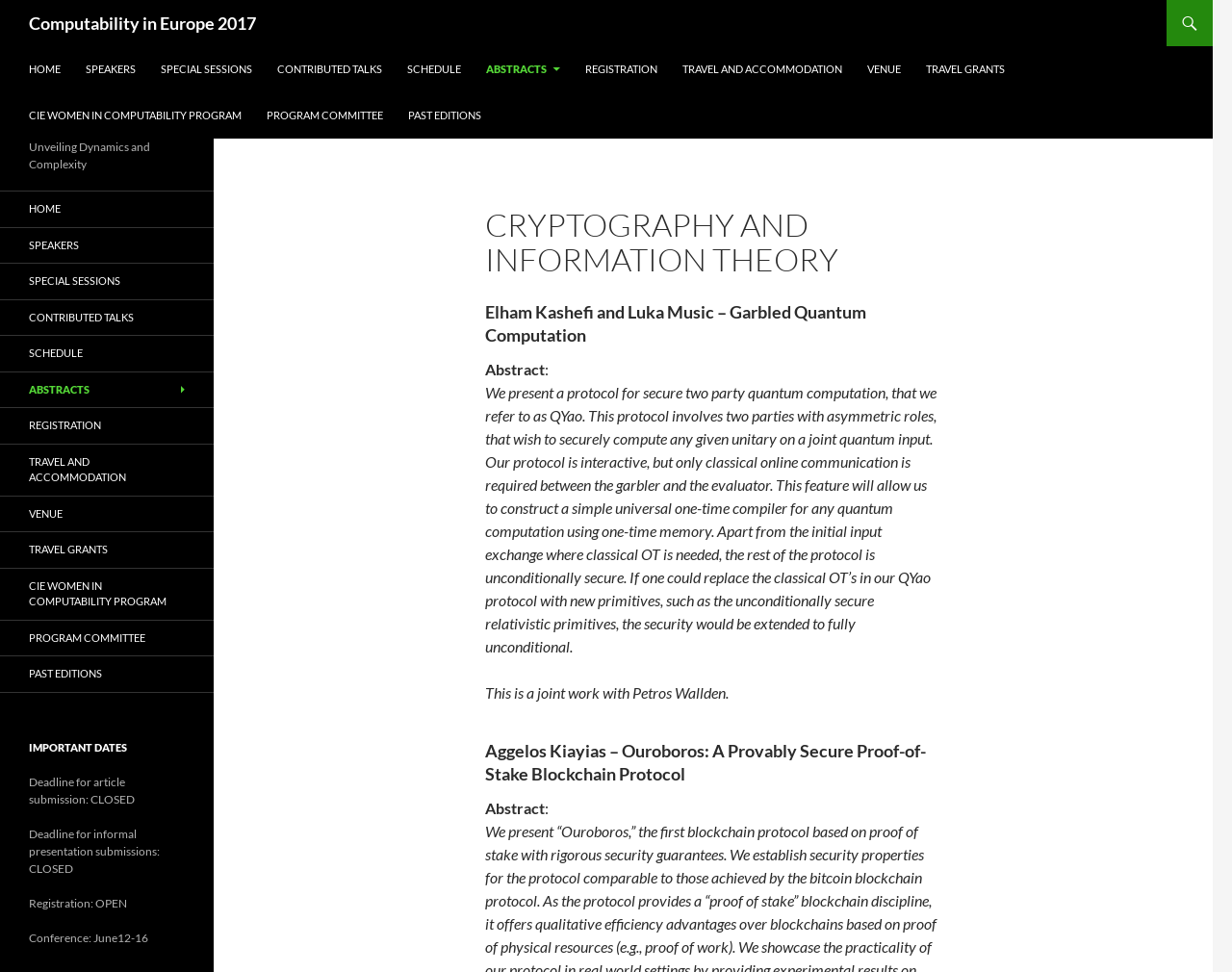Construct a comprehensive description capturing every detail on the webpage.

This webpage is about the Computability in Europe 2017 conference, focusing on cryptography and information theory. At the top, there is a heading with the conference title, followed by a link to skip to the content. Below that, there is a navigation menu with links to various sections, including home, speakers, special sessions, contributed talks, schedule, abstracts, registration, travel and accommodation, venue, travel grants, and past editions.

On the left side, there is a section with a heading "Unveiling Dynamics and Complexity" and another navigation menu with the same links as above. Below that, there is a section with important dates, including deadlines for article submission and informal presentation submissions, as well as the registration and conference dates.

The main content of the page is divided into two sections. The first section has a heading "Cryptography and Information Theory" and features two abstracts of talks. The first abstract is about garbled quantum computation, and the second abstract is about a provably secure proof-of-stake blockchain protocol. Each abstract has a title, a brief description, and information about the authors.

Overall, the webpage provides an overview of the conference, its schedule, and its content, with a focus on cryptography and information theory.